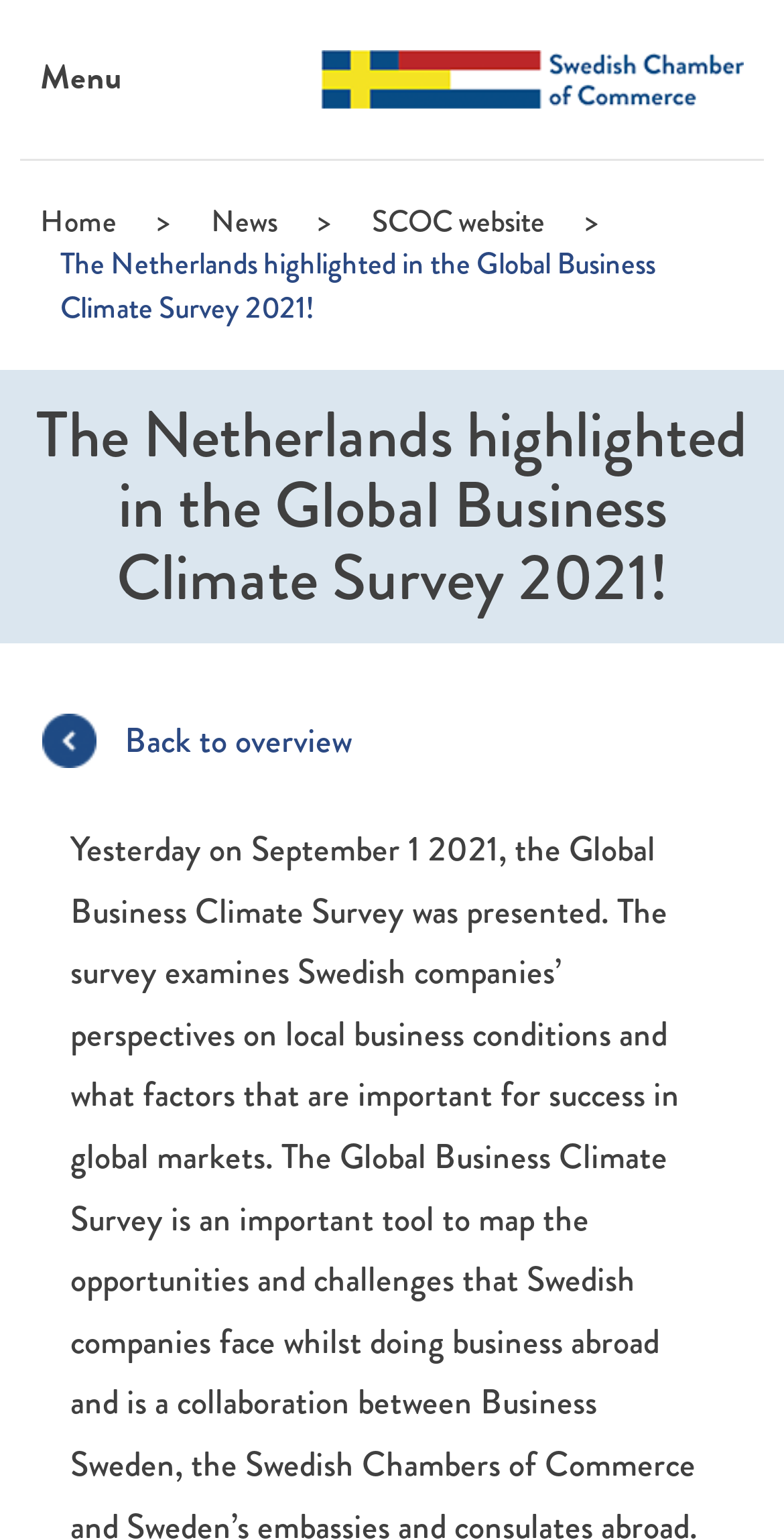How many navigation links are there?
Please answer using one word or phrase, based on the screenshot.

4